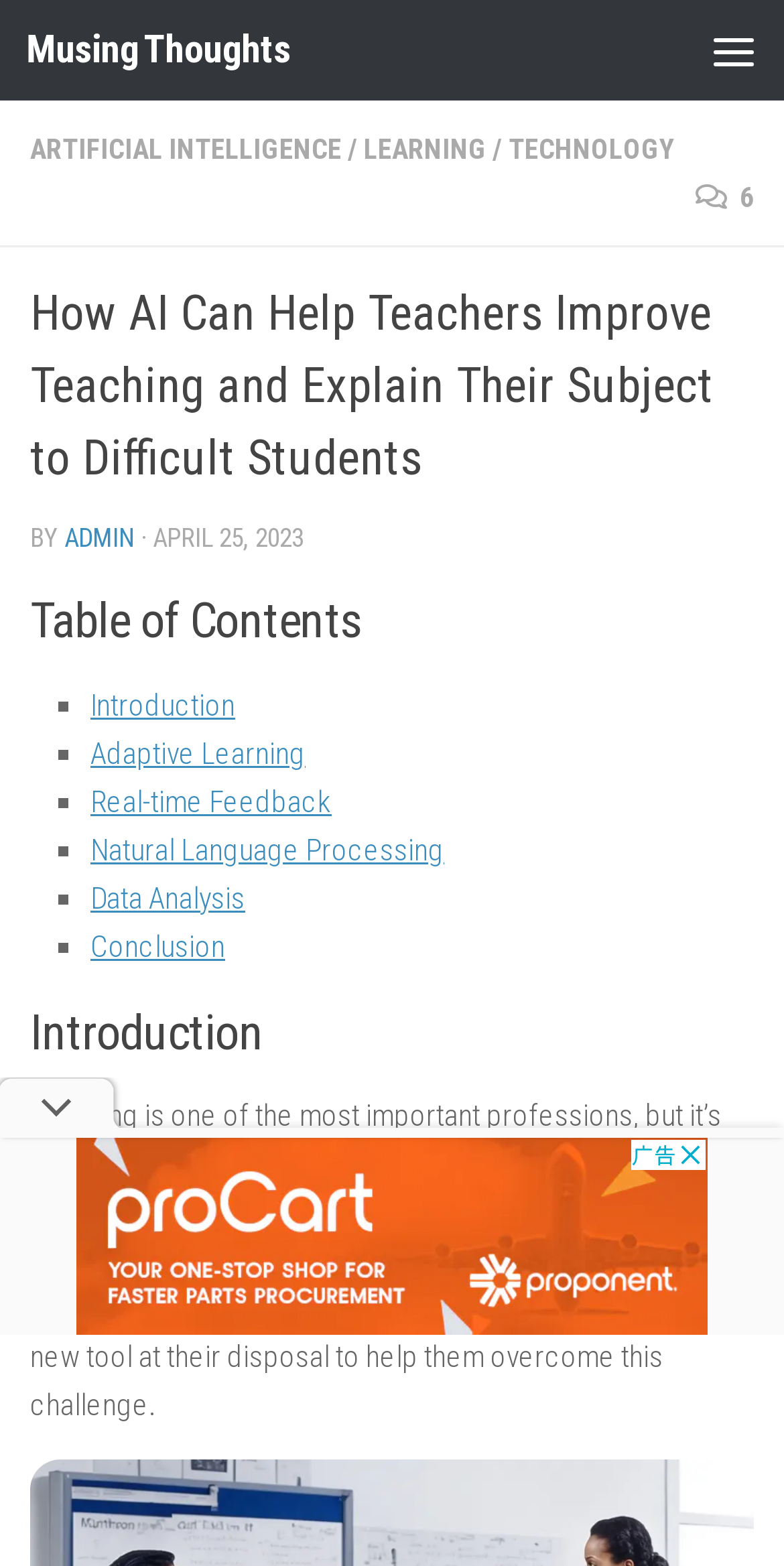How many sections are in the Table of Contents?
Kindly offer a comprehensive and detailed response to the question.

I found the Table of Contents section on the webpage and counted the number of list markers (■) and corresponding links. There are 6 list markers and links, which represent the 6 sections in the Table of Contents.